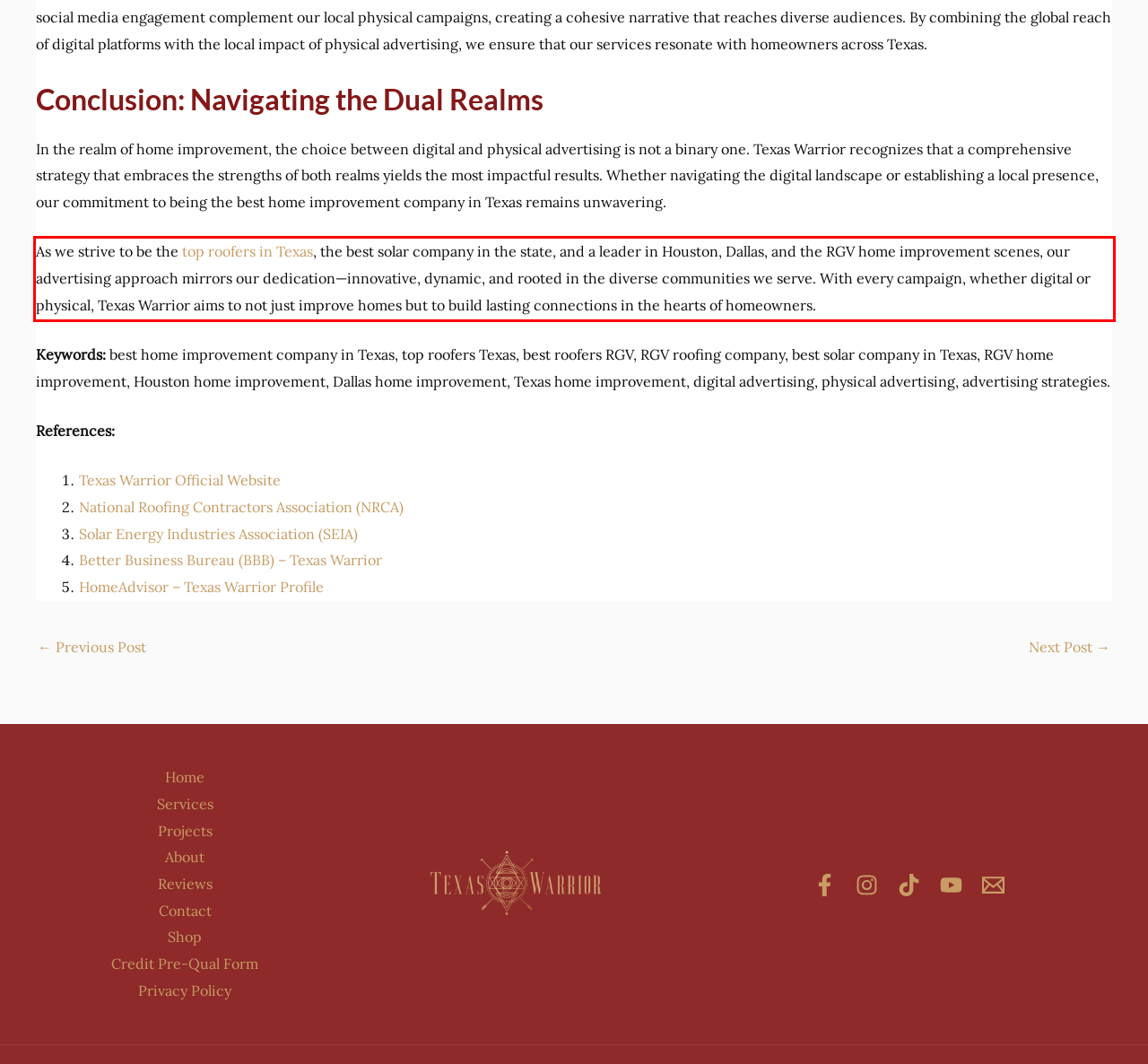Given a screenshot of a webpage with a red bounding box, please identify and retrieve the text inside the red rectangle.

As we strive to be the top roofers in Texas, the best solar company in the state, and a leader in Houston, Dallas, and the RGV home improvement scenes, our advertising approach mirrors our dedication—innovative, dynamic, and rooted in the diverse communities we serve. With every campaign, whether digital or physical, Texas Warrior aims to not just improve homes but to build lasting connections in the hearts of homeowners.